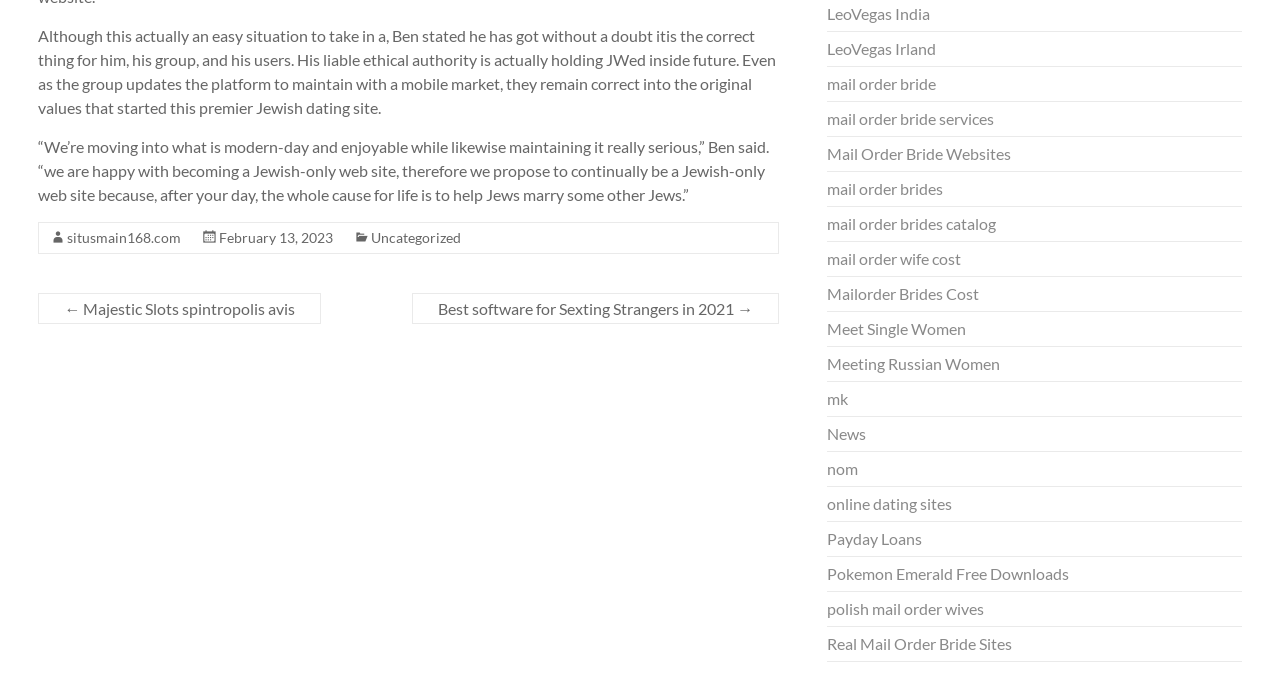Determine the coordinates of the bounding box for the clickable area needed to execute this instruction: "Go to Majestic Slots spintropolis avis".

[0.03, 0.435, 0.251, 0.481]